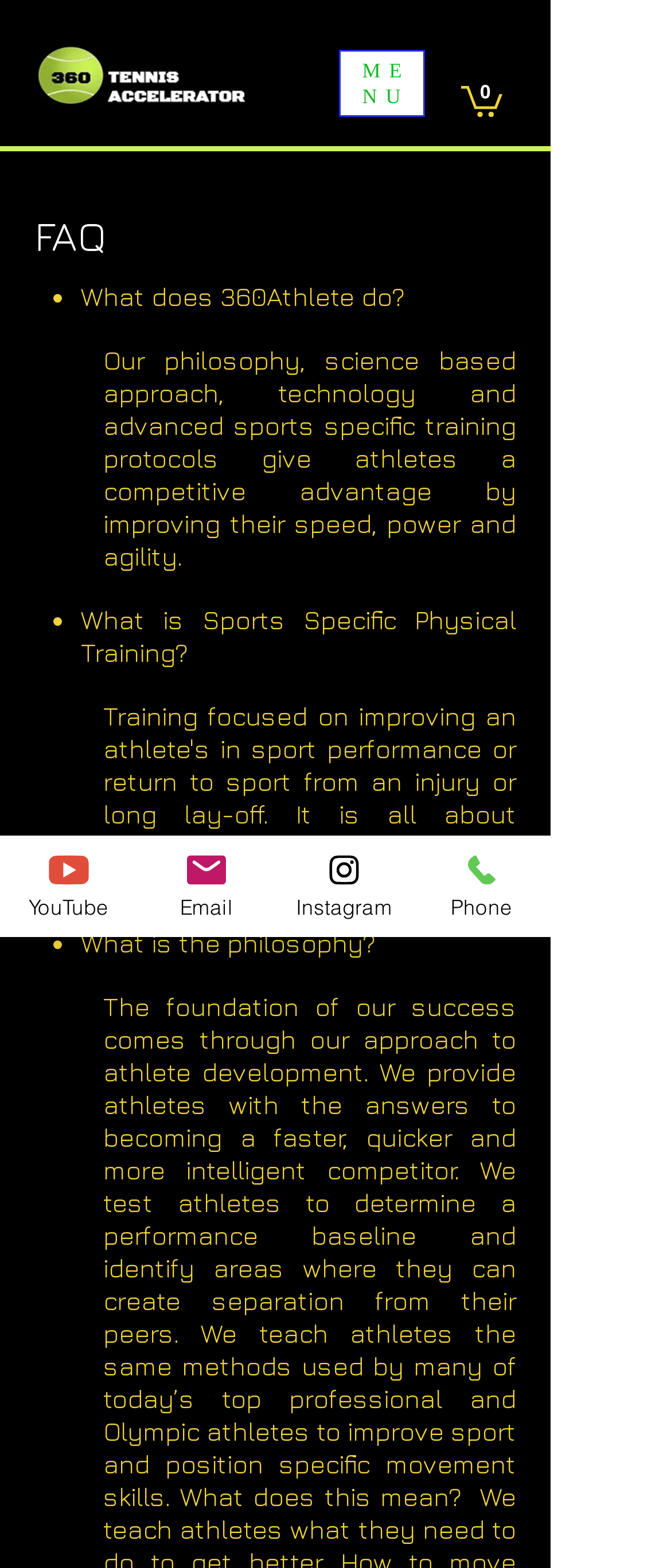What is the first FAQ question?
Can you give a detailed and elaborate answer to the question?

The first FAQ question is 'What does 360Athlete do?' which is indicated by the StaticText element with the corresponding text.